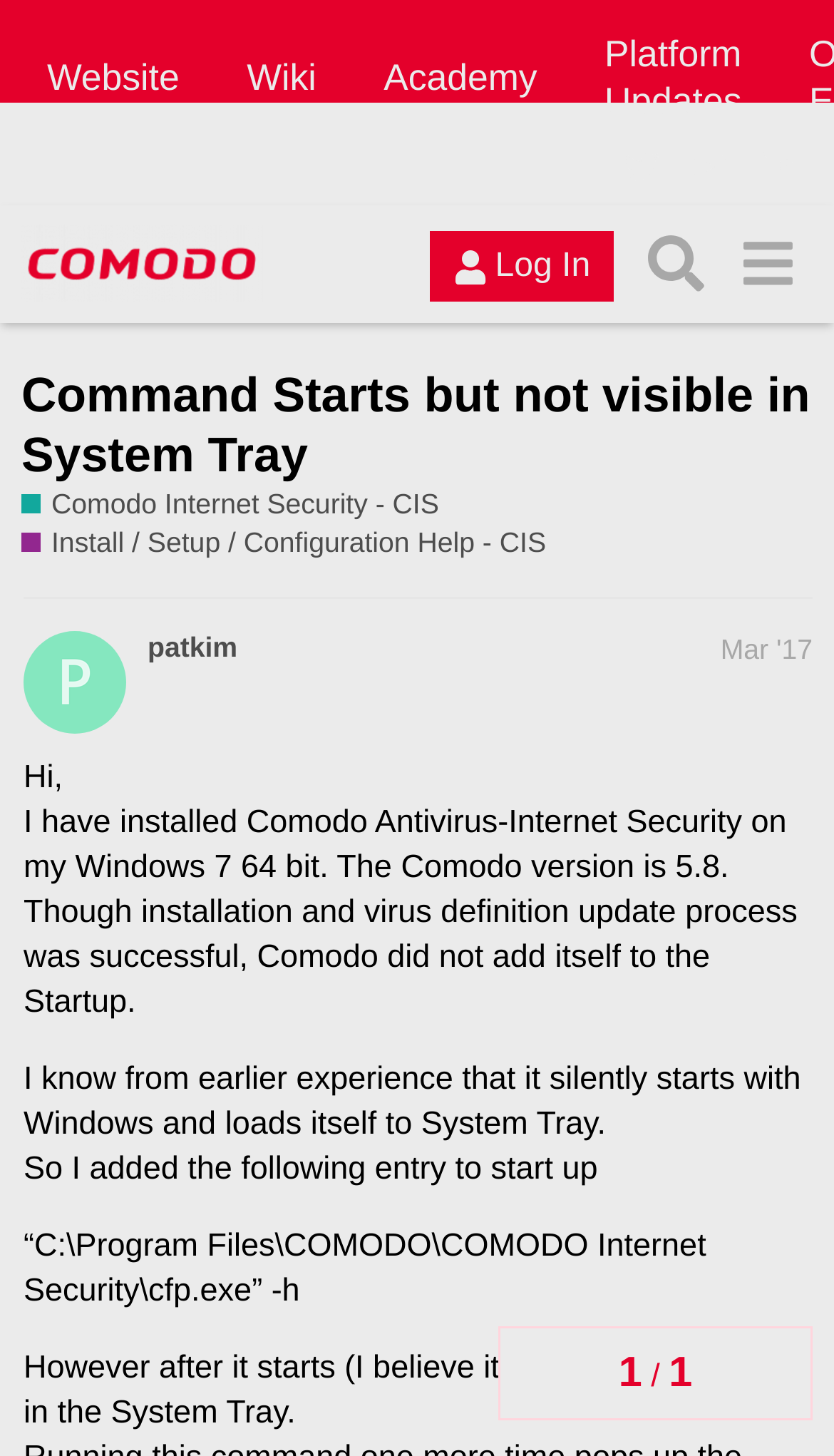Identify and provide the text content of the webpage's primary headline.

Command Starts but not visible in System Tray